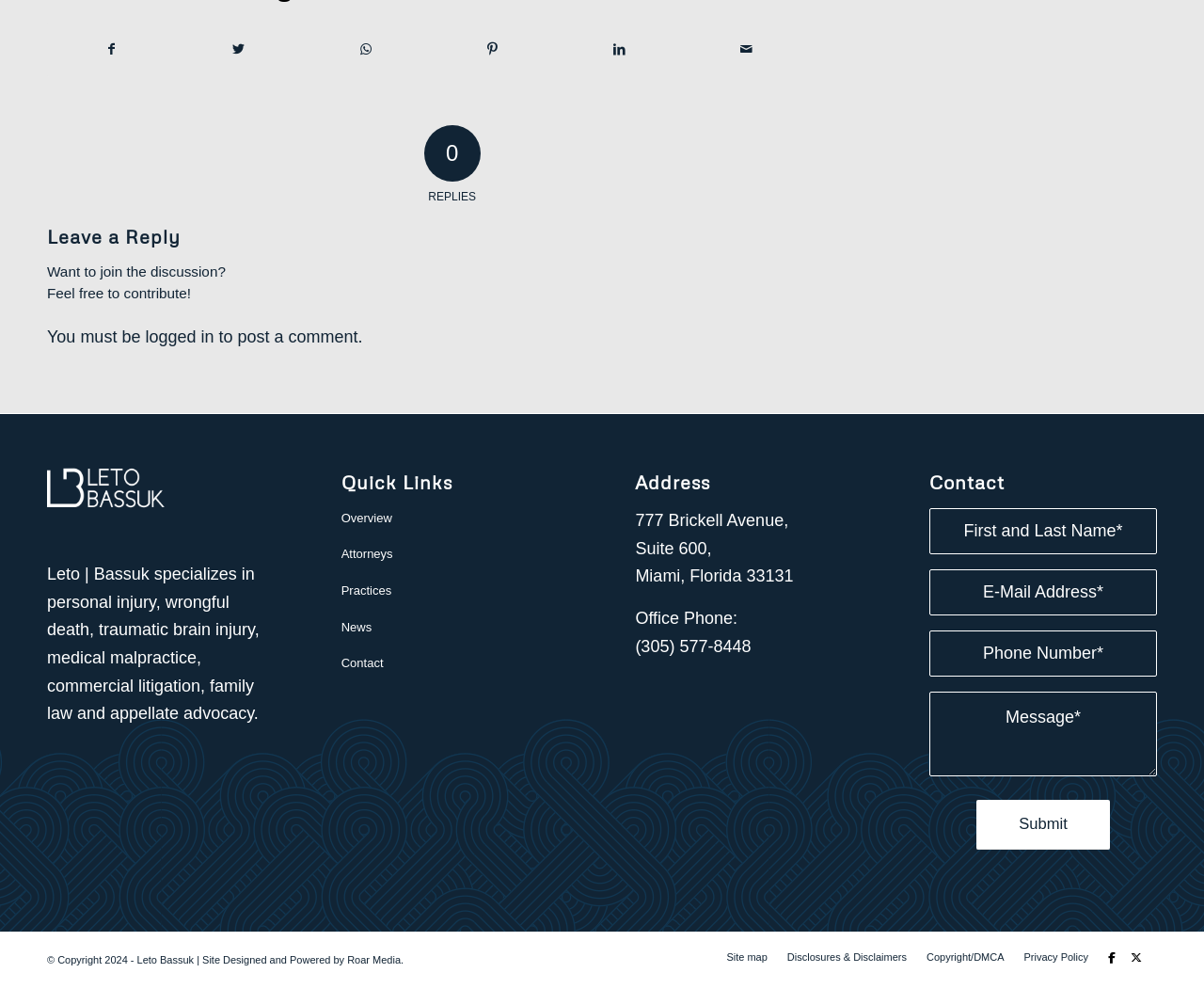Determine the bounding box coordinates of the clickable element to achieve the following action: 'Share on Facebook'. Provide the coordinates as four float values between 0 and 1, formatted as [left, top, right, bottom].

[0.04, 0.022, 0.145, 0.078]